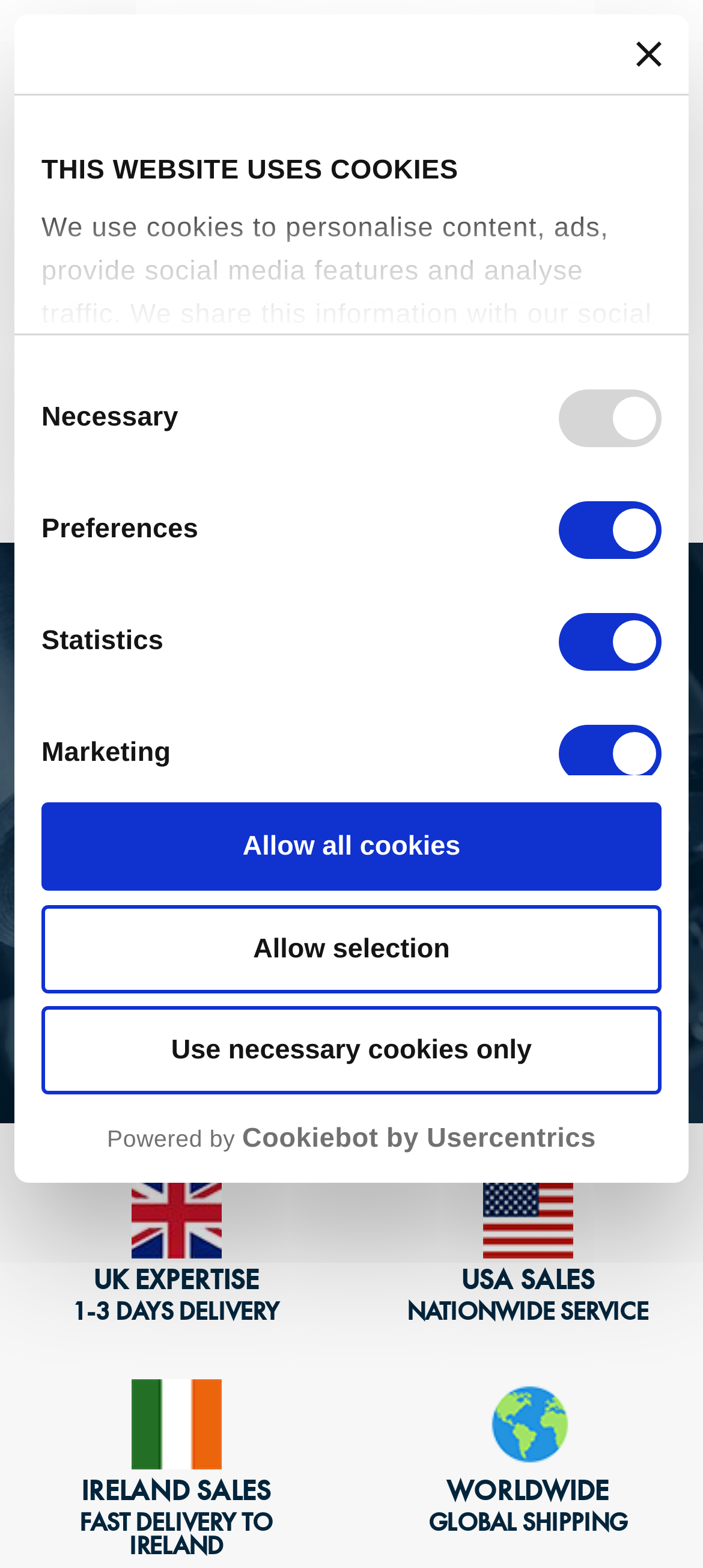Locate the bounding box coordinates of the clickable area to execute the instruction: "Call the UK phone number". Provide the coordinates as four float numbers between 0 and 1, represented as [left, top, right, bottom].

[0.59, 0.203, 0.921, 0.228]